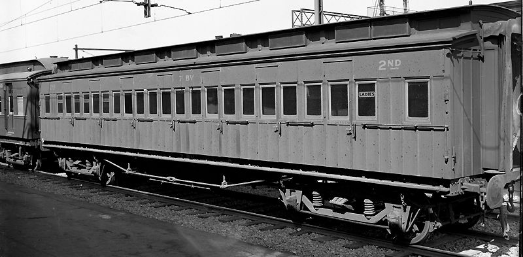What is the length of the passenger carriage?
Can you provide an in-depth and detailed response to the question?

According to the caption, the model depicts an intricately detailed 50ft 2" passenger carriage, which suggests that the length of the carriage is 50ft 2".